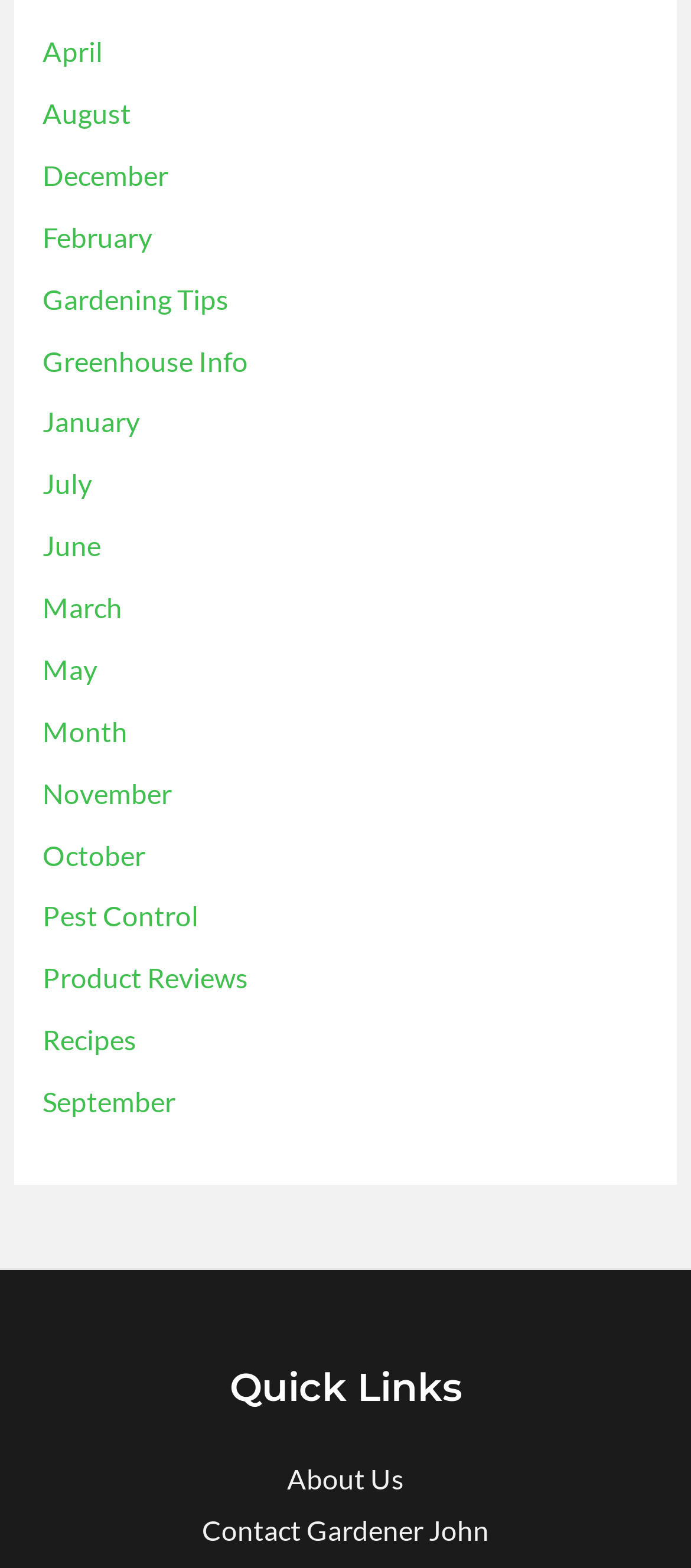Using the element description Recipes, predict the bounding box coordinates for the UI element. Provide the coordinates in (top-left x, top-left y, bottom-right x, bottom-right y) format with values ranging from 0 to 1.

[0.061, 0.653, 0.197, 0.673]